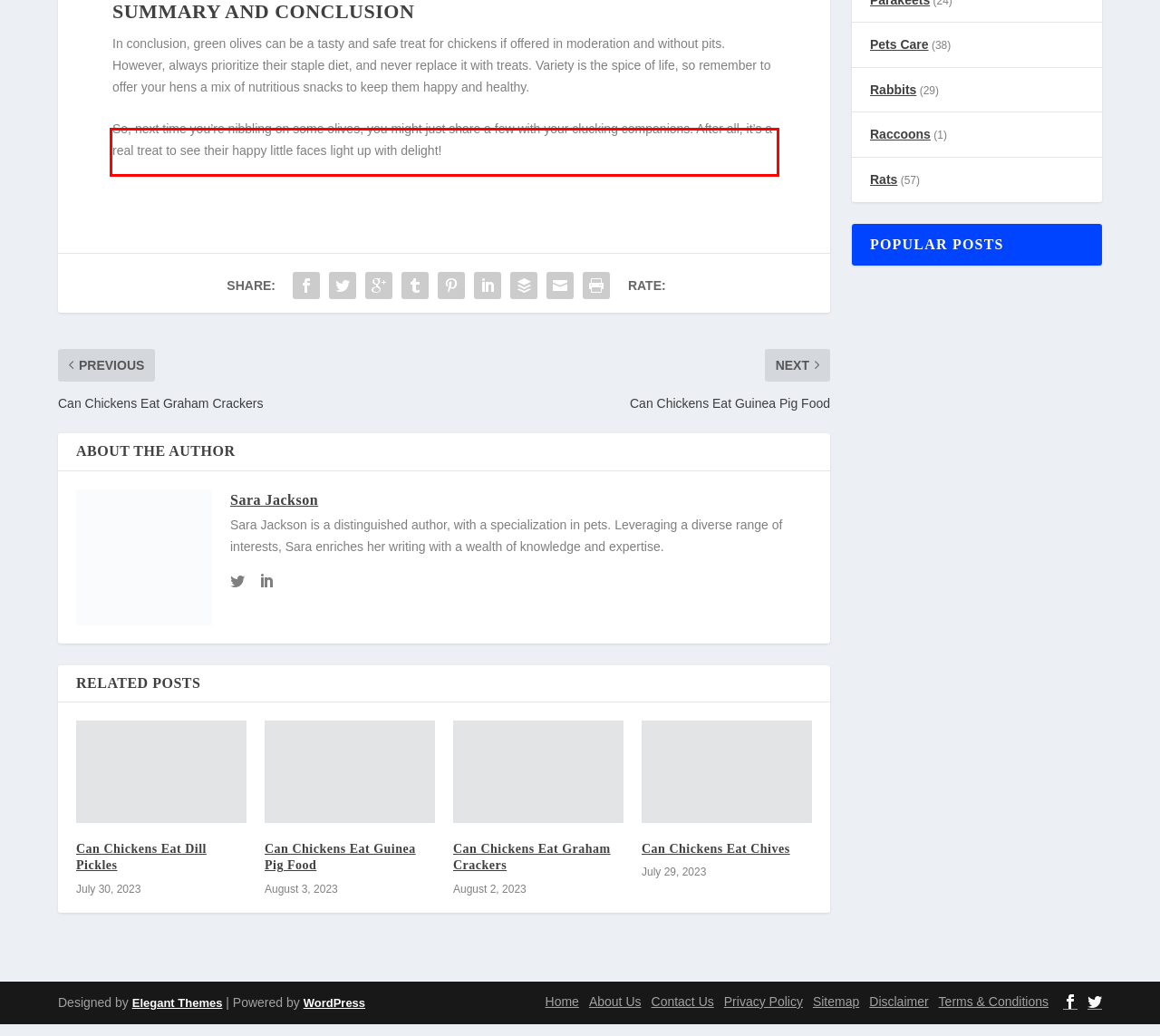With the provided screenshot of a webpage, locate the red bounding box and perform OCR to extract the text content inside it.

So, next time you’re nibbling on some olives, you might just share a few with your clucking companions. After all, it’s a real treat to see their happy little faces light up with delight!